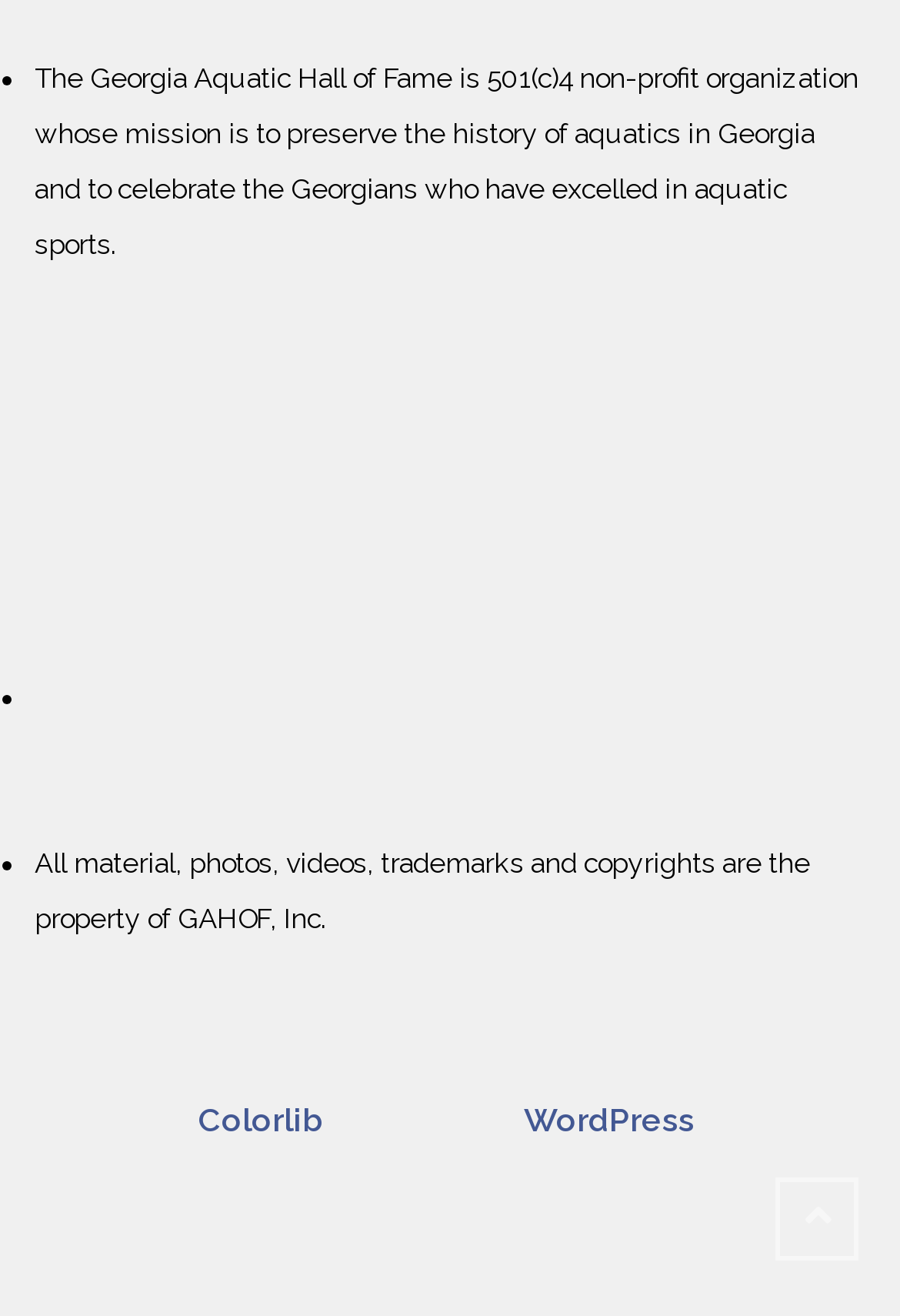Find the bounding box of the UI element described as: "WordPress". The bounding box coordinates should be given as four float values between 0 and 1, i.e., [left, top, right, bottom].

[0.582, 0.836, 0.772, 0.865]